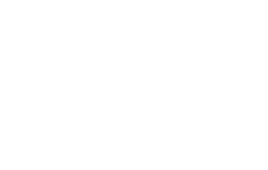Please respond in a single word or phrase: 
What is the material used for the psychrometers?

Corrosion-resistant